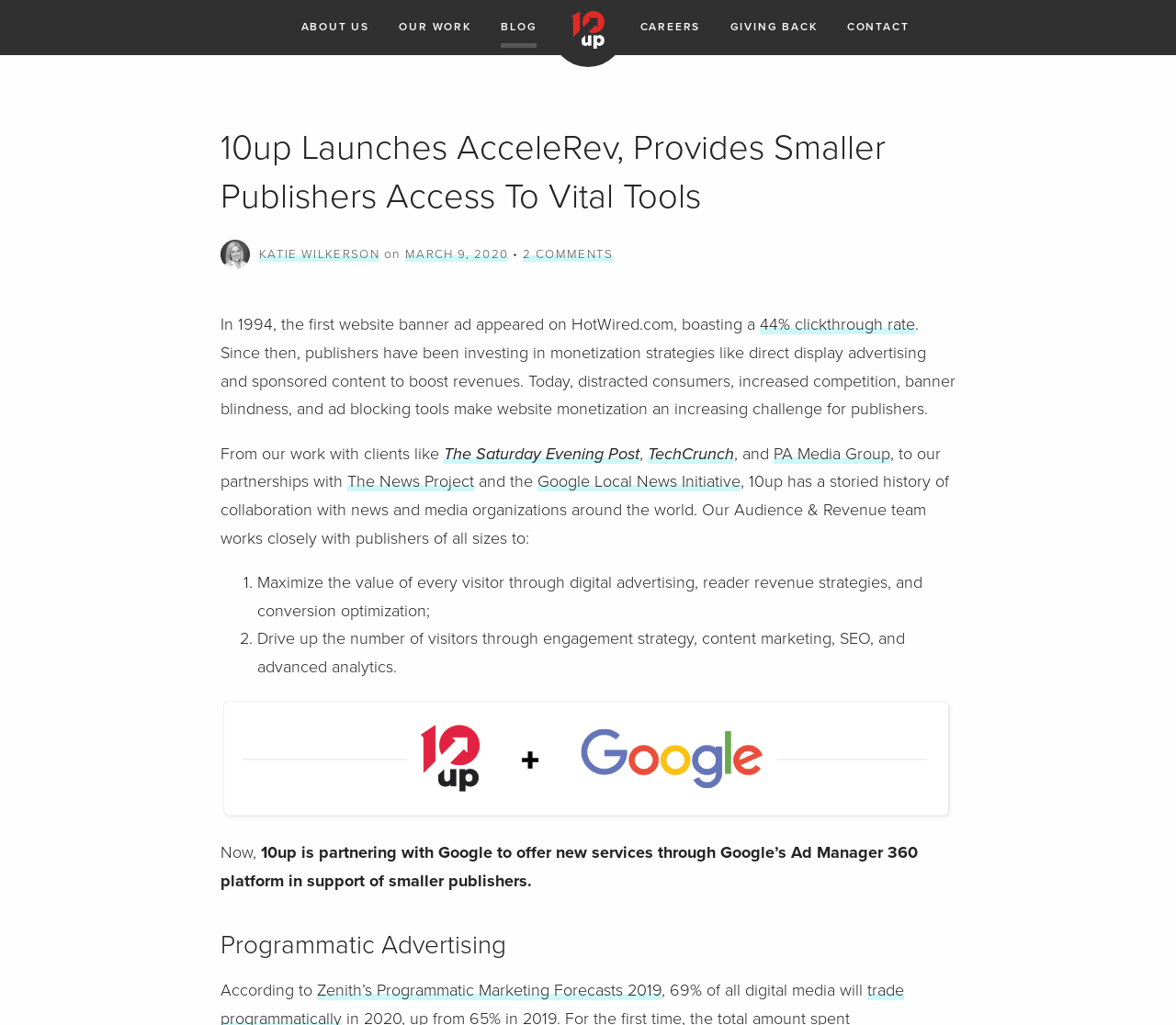Use a single word or phrase to answer the following:
What is the name of the initiative 10up is partnering with Google on?

Google Local News Initiative